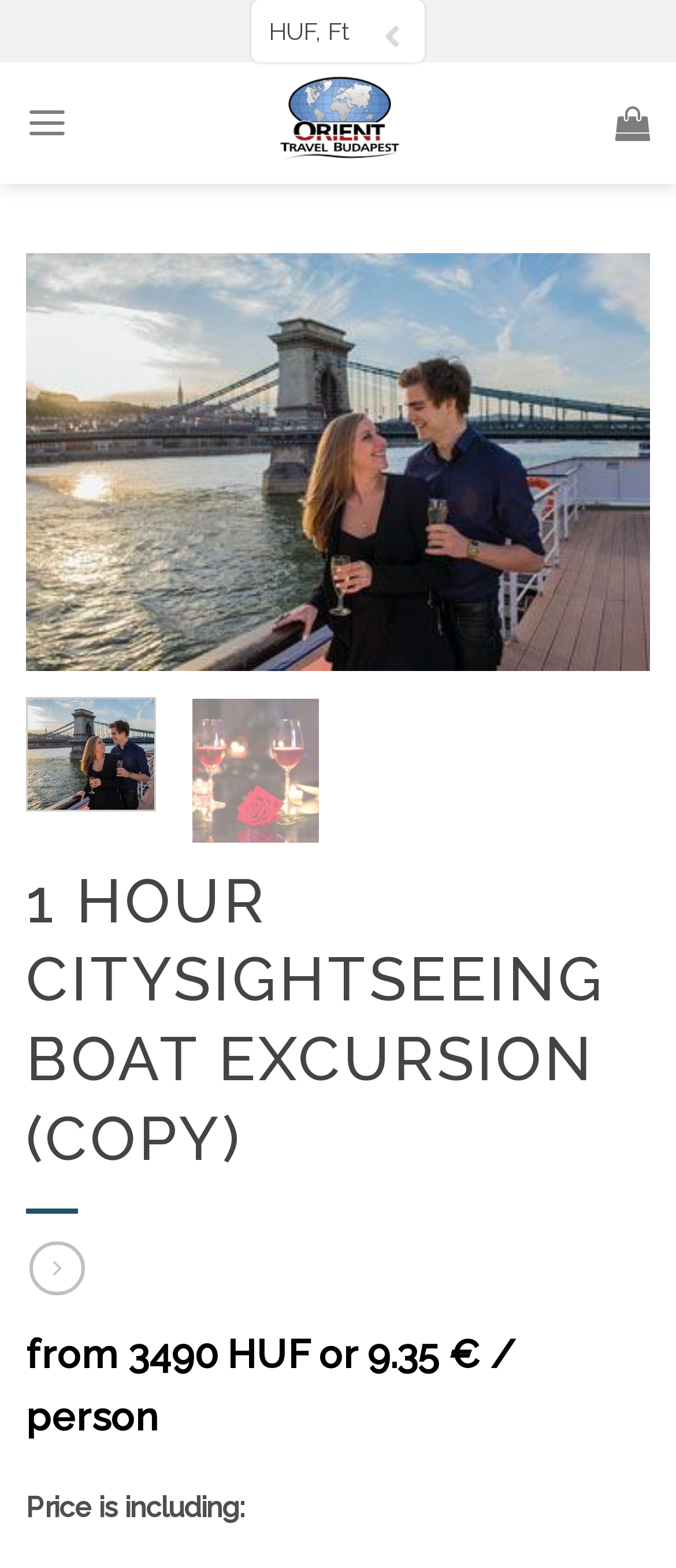Please identify the primary heading of the webpage and give its text content.

1 HOUR CITYSIGHTSEEING BOAT EXCURSION (COPY)